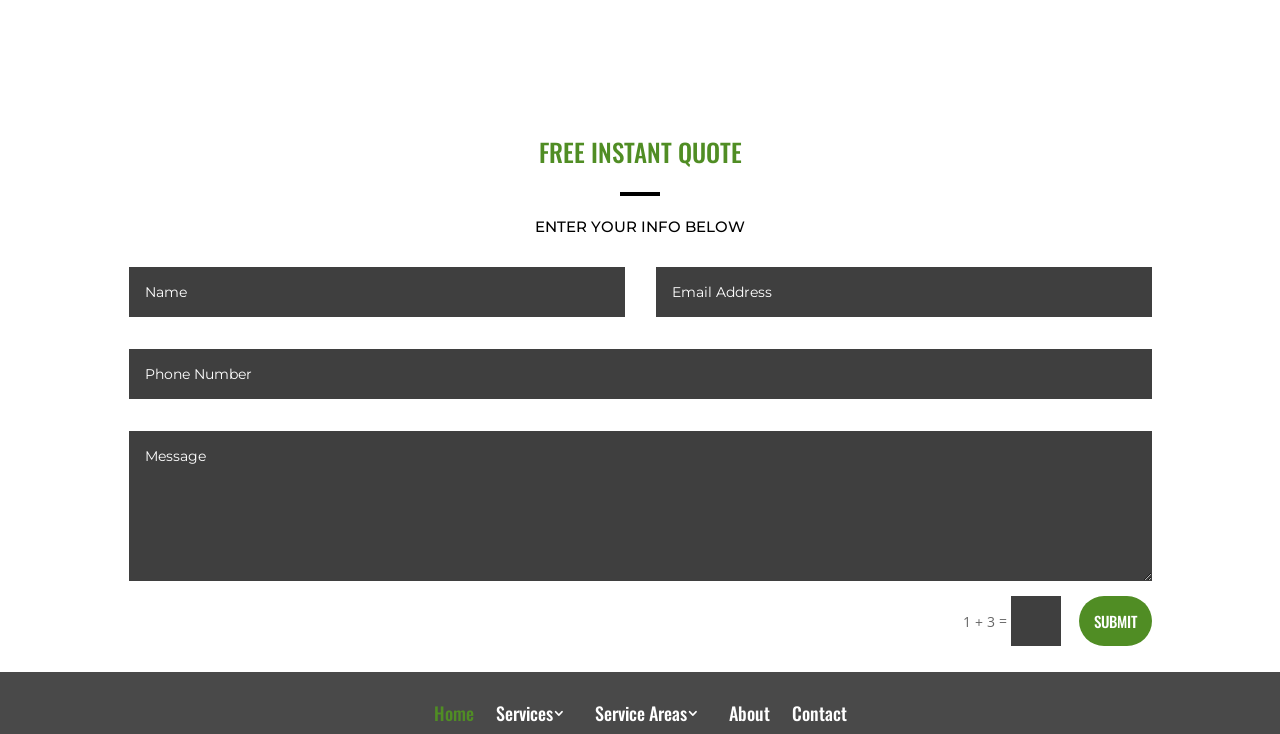Please provide a one-word or short phrase answer to the question:
What is the mathematical expression displayed?

1 + 3 =